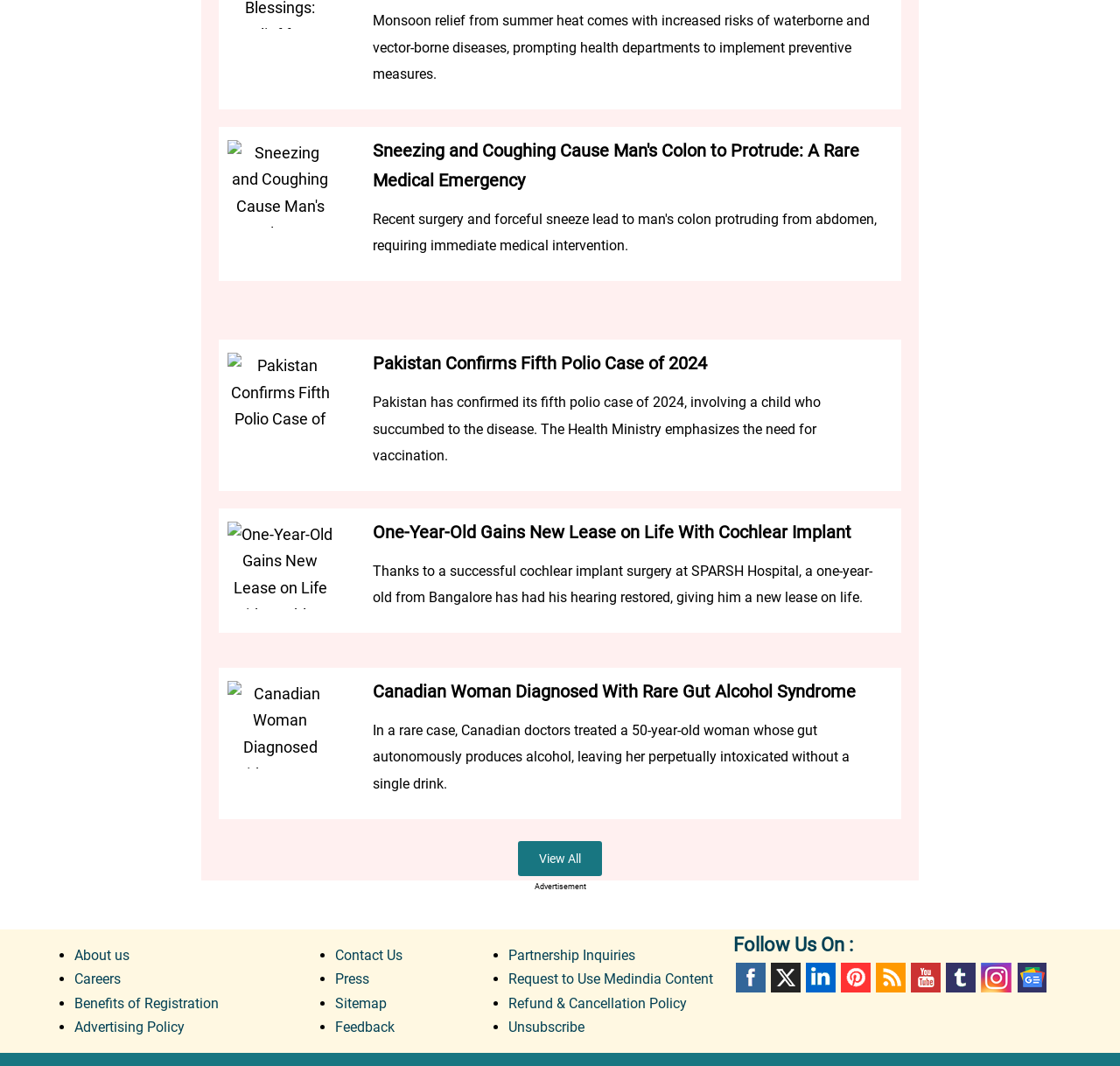Provide your answer in one word or a succinct phrase for the question: 
What is the topic of the first link on the webpage?

Monsoon relief